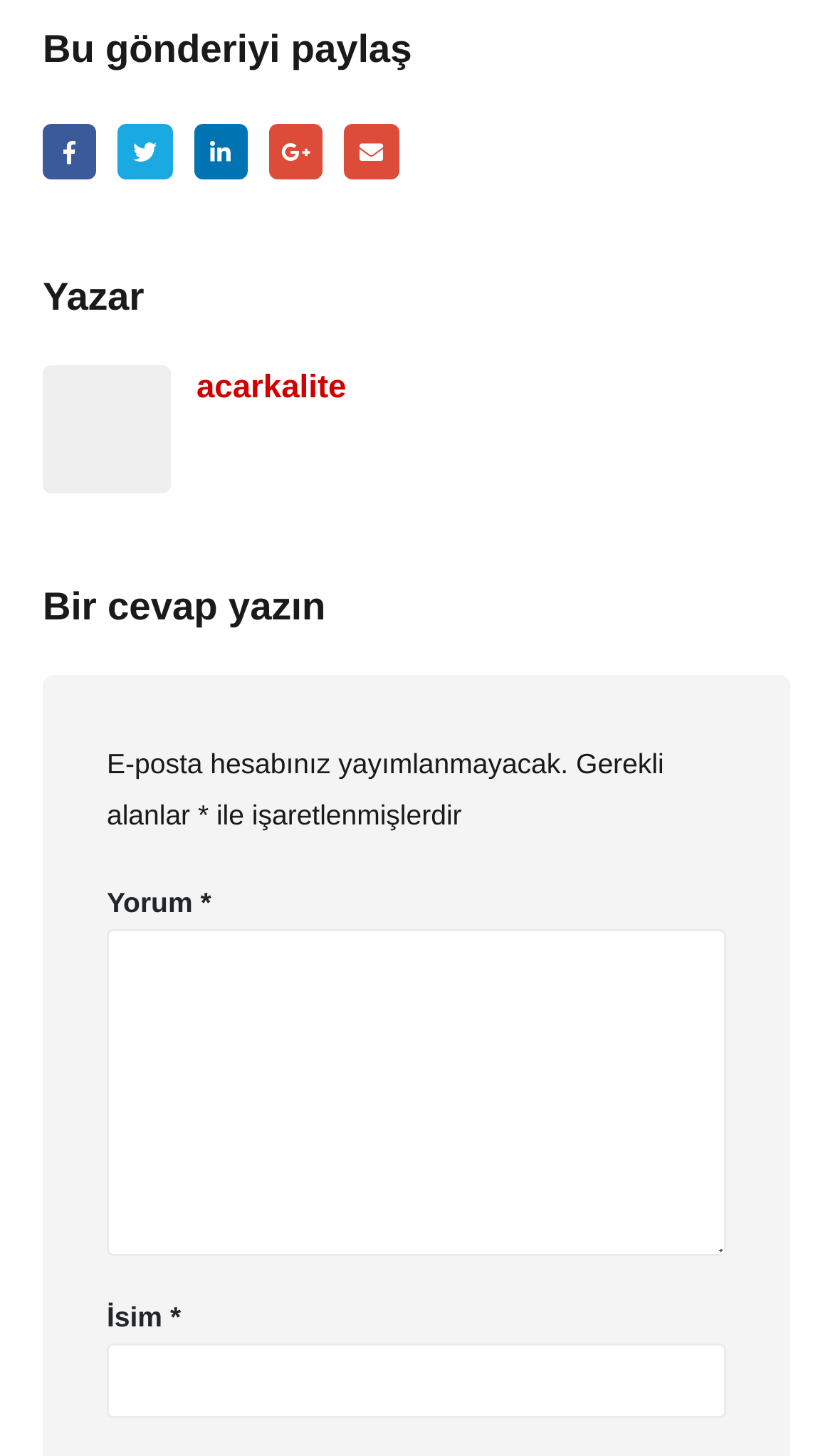Determine the bounding box coordinates of the clickable element to achieve the following action: 'Share this post on Facebook'. Provide the coordinates as four float values between 0 and 1, formatted as [left, top, right, bottom].

[0.051, 0.085, 0.116, 0.123]